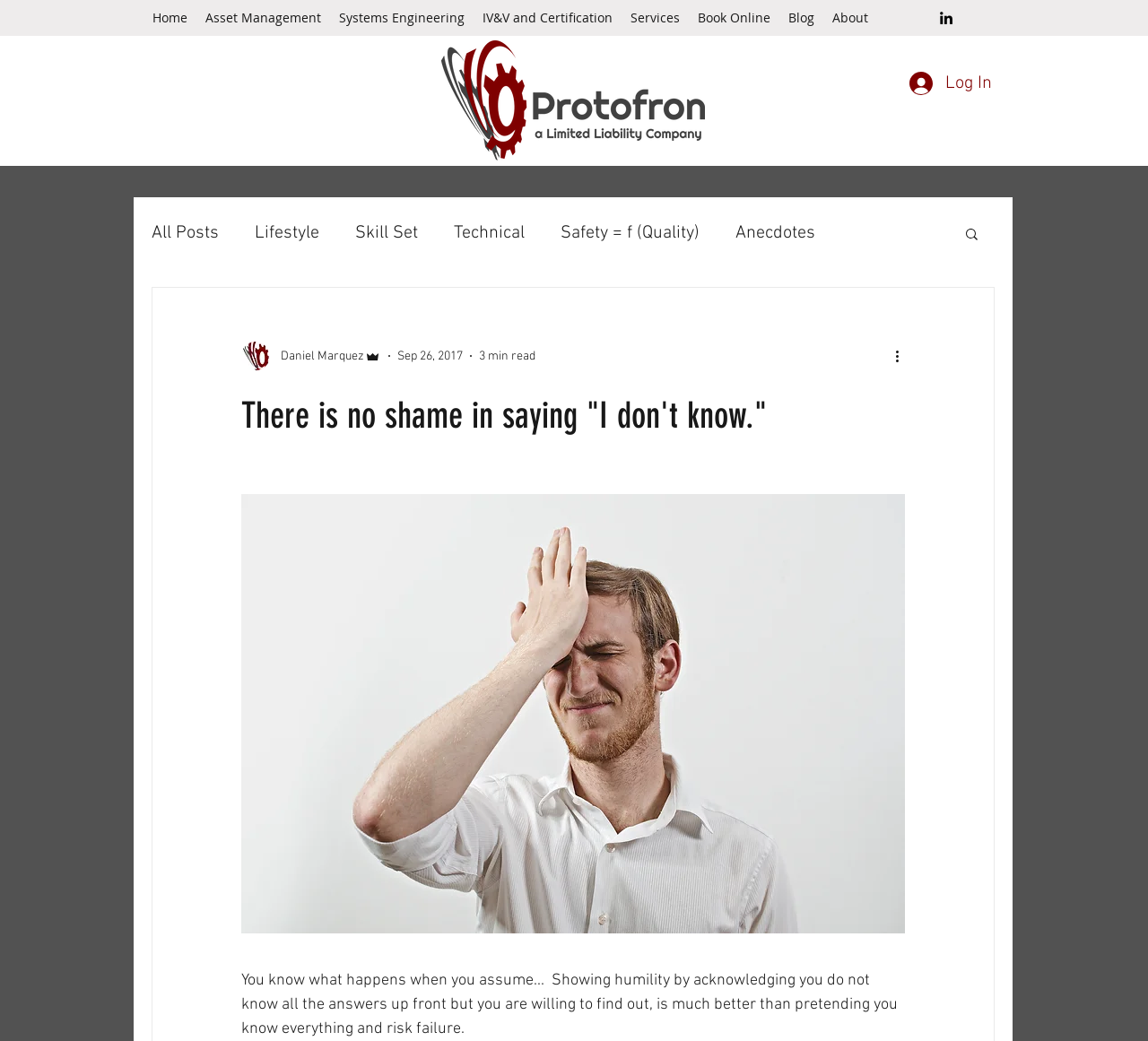Identify the bounding box coordinates of the part that should be clicked to carry out this instruction: "Log In".

[0.781, 0.062, 0.875, 0.098]